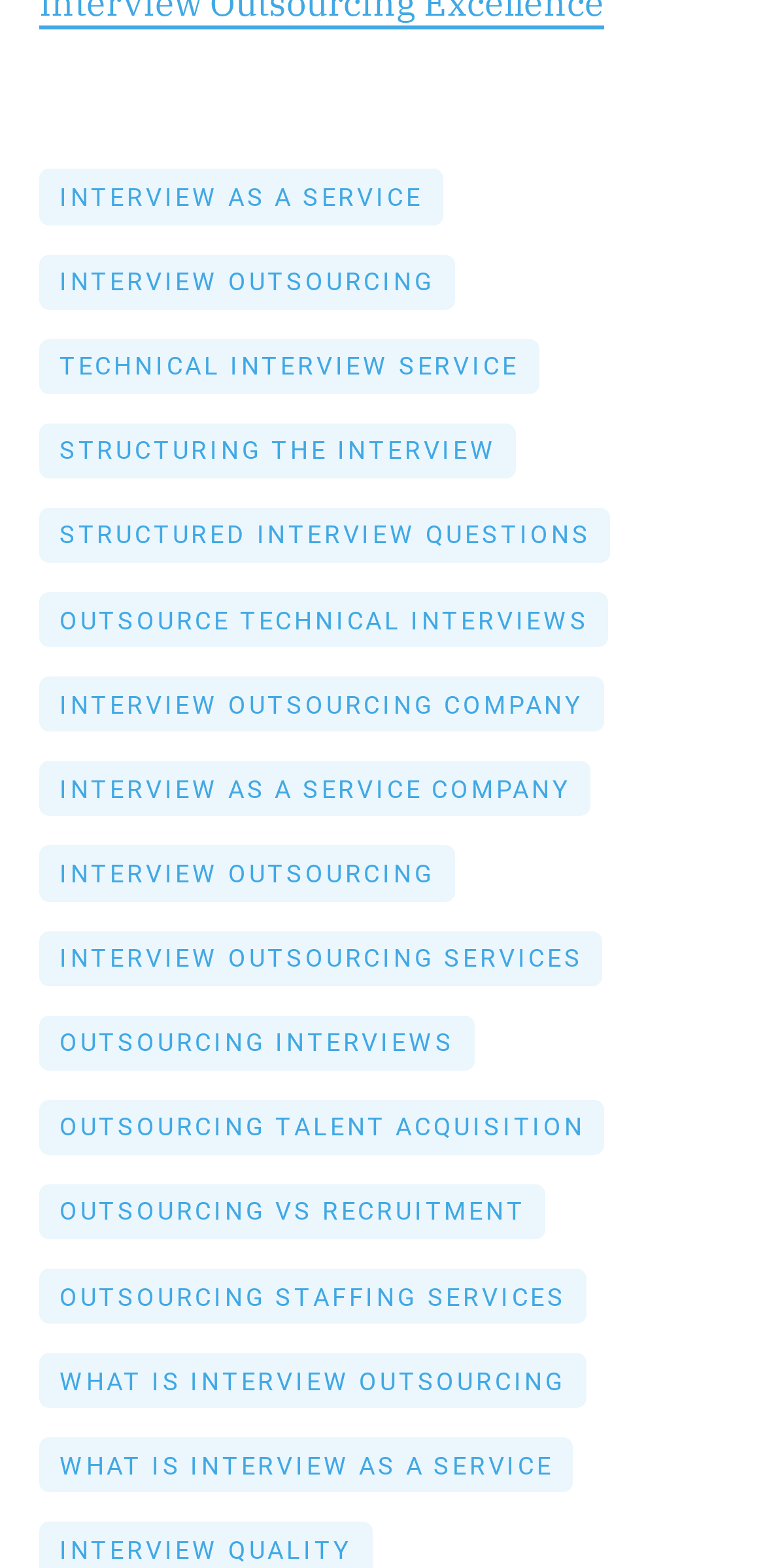What is the main topic of this webpage?
Please respond to the question with as much detail as possible.

Based on the links provided on the webpage, it appears that the main topic is related to interview outsourcing, with various subtopics such as technical interview services, structured interview questions, and outsource technical interviews.